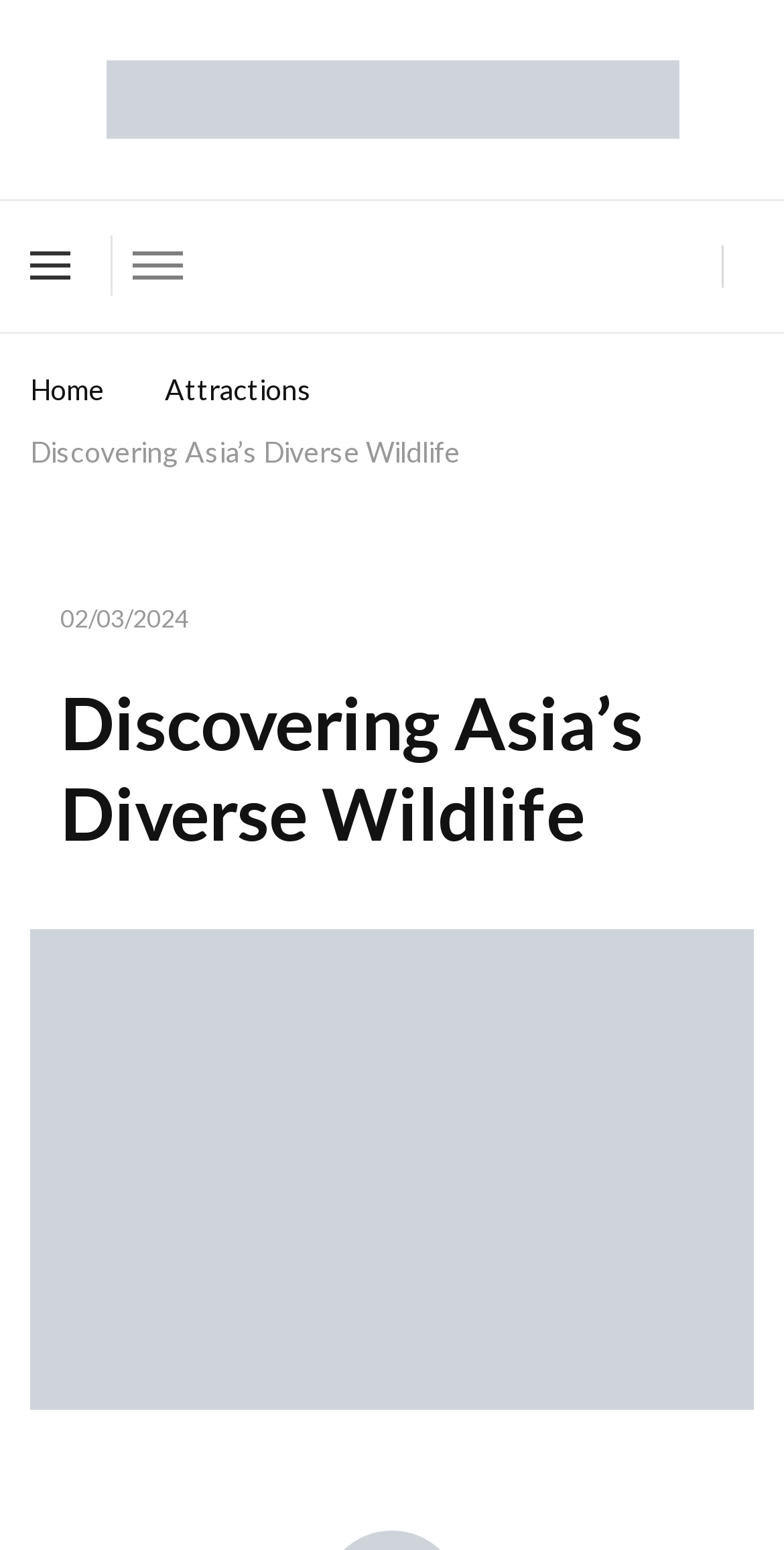What is the name of the festival? Look at the image and give a one-word or short phrase answer.

Bricklane Festival